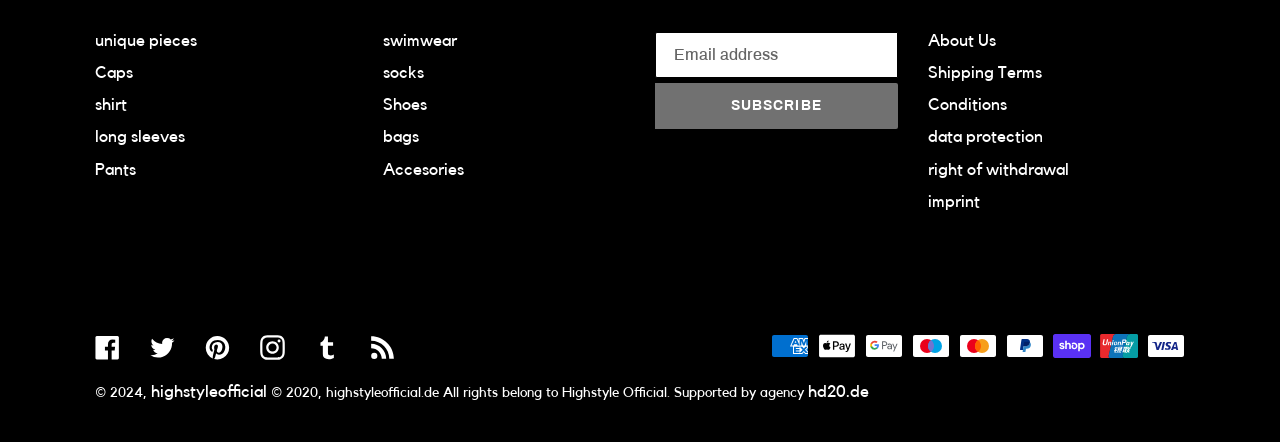Please provide a one-word or phrase answer to the question: 
What payment methods are accepted?

Multiple